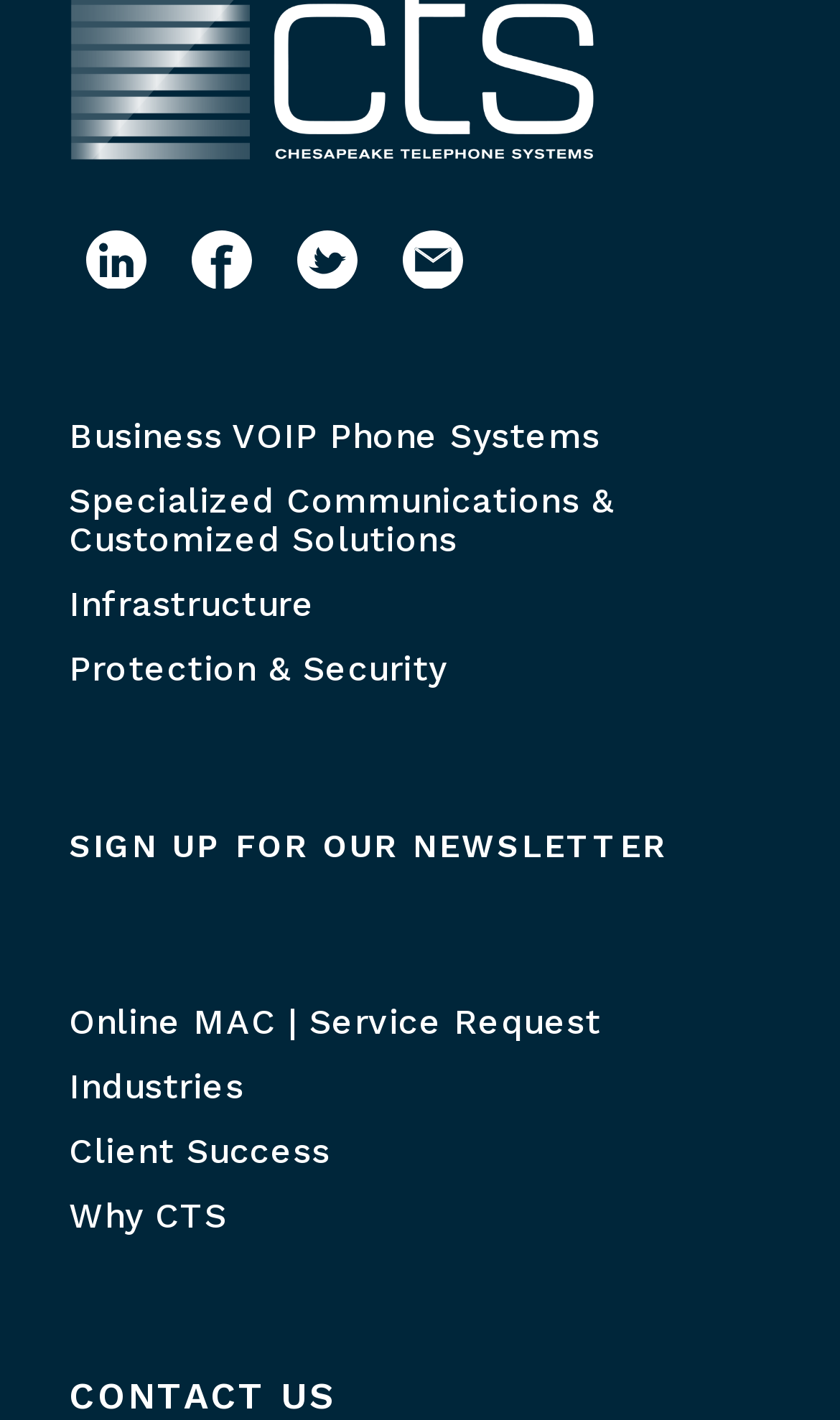What is the purpose of the 'SIGN UP FOR OUR NEWSLETTER' link?
Based on the image, answer the question with a single word or brief phrase.

To subscribe to a newsletter